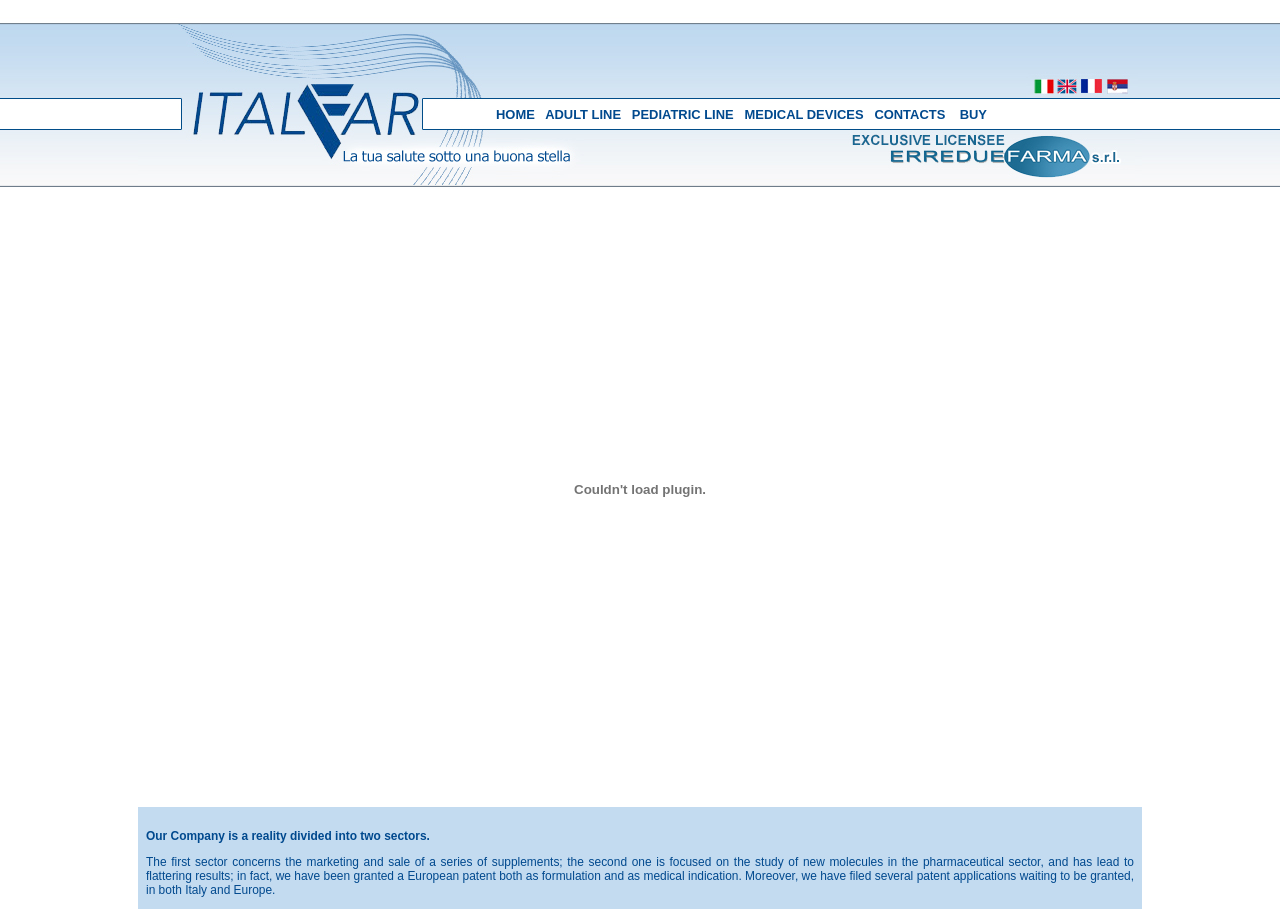Extract the bounding box coordinates for the described element: "PEDIATRIC LINE". The coordinates should be represented as four float numbers between 0 and 1: [left, top, right, bottom].

[0.494, 0.118, 0.573, 0.134]